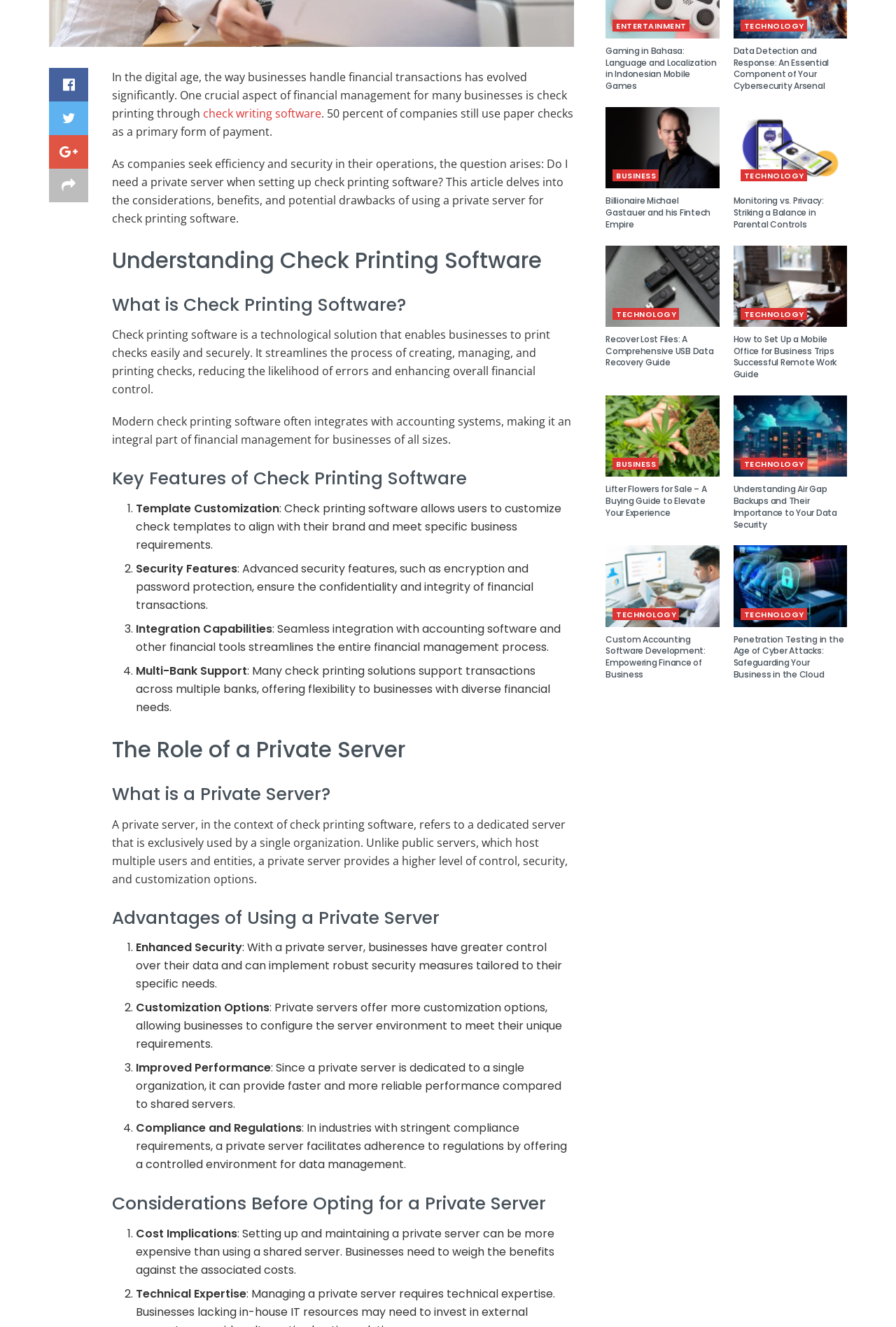Provide the bounding box coordinates of the HTML element described by the text: "parent_node: TECHNOLOGY".

[0.818, 0.185, 0.945, 0.246]